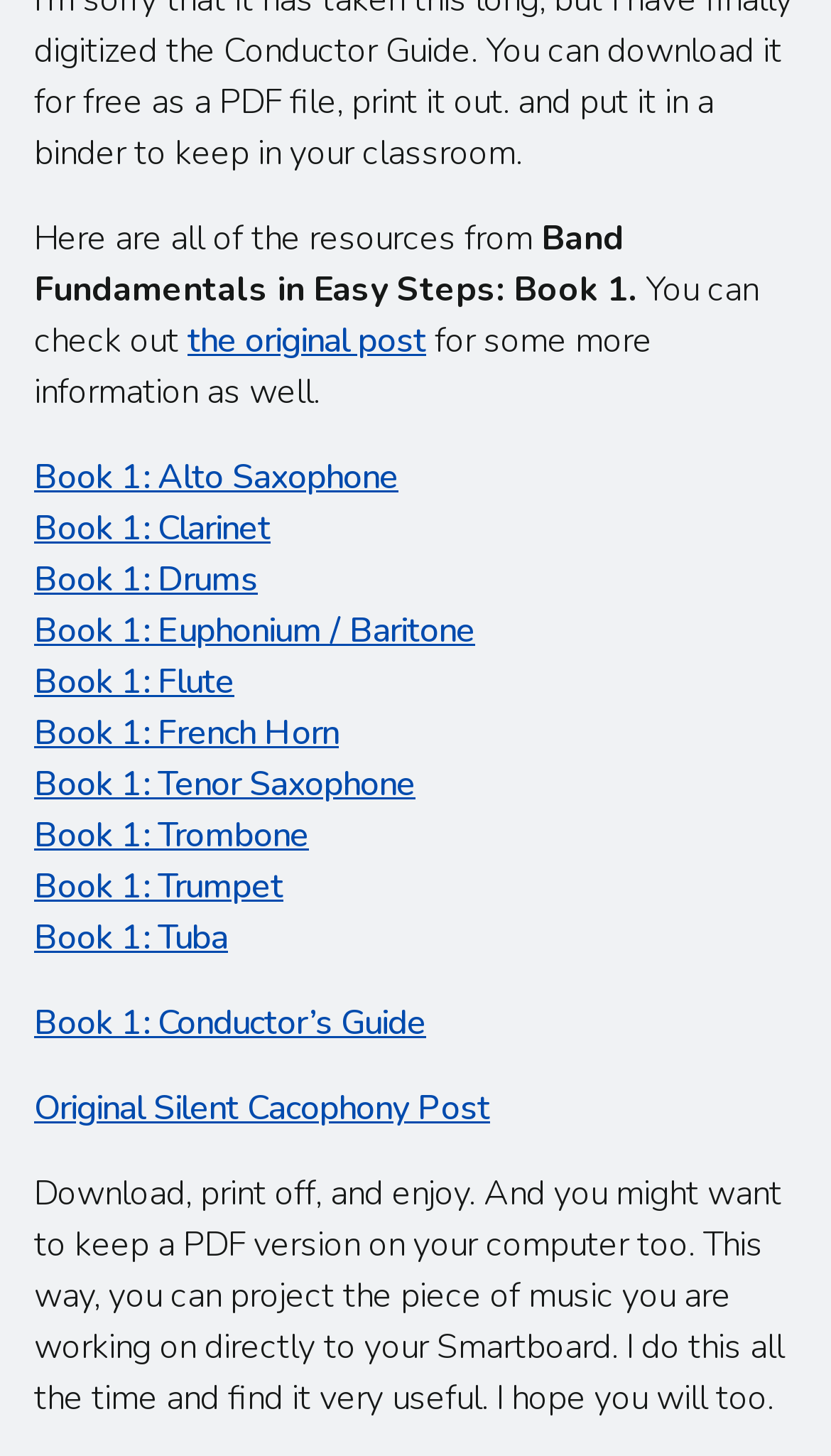Please find and report the bounding box coordinates of the element to click in order to perform the following action: "Download Book 1: Trumpet". The coordinates should be expressed as four float numbers between 0 and 1, in the format [left, top, right, bottom].

[0.041, 0.593, 0.341, 0.626]